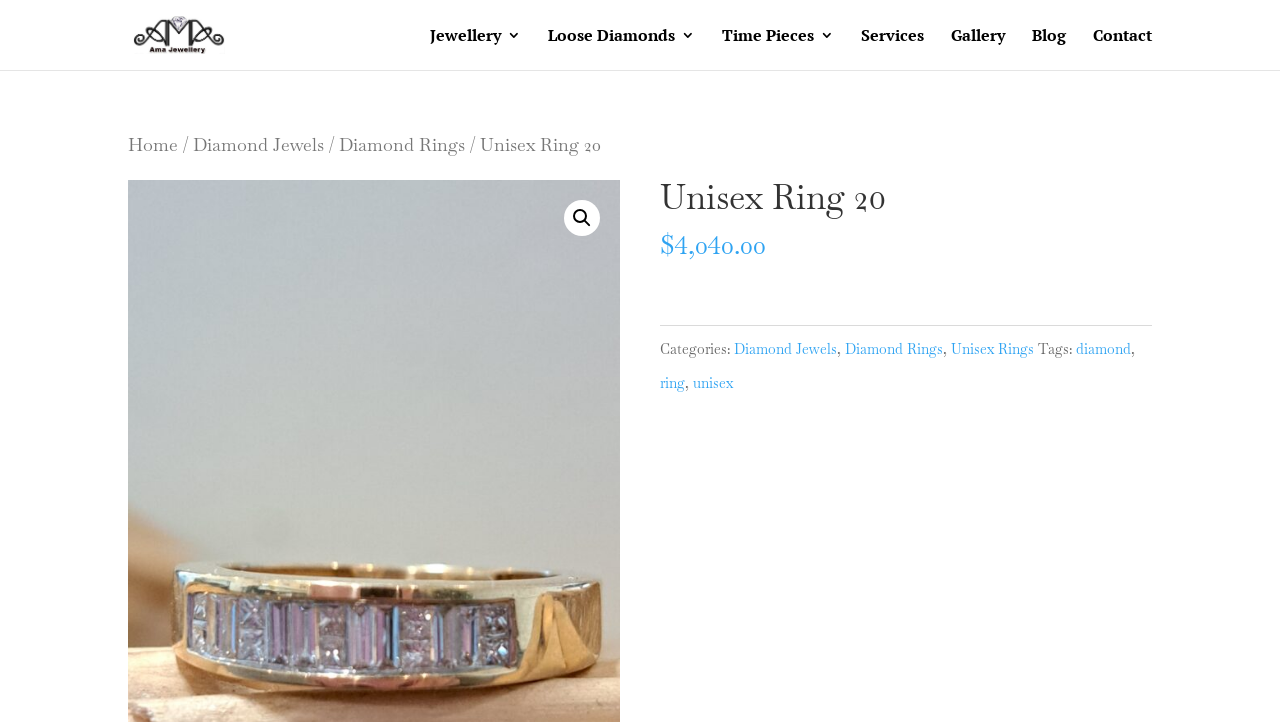Offer a thorough description of the webpage.

This webpage is about a specific product, the Unisex Ring 20, from AMA Jewellery. At the top left, there is a logo of AMA Jewellery, which is an image linked to the AMA Jewellery website. Next to the logo, there are several links to different categories, including Jewellery, Loose Diamonds, Time Pieces, Services, Gallery, Blog, and Contact.

Below the top navigation bar, there is a breadcrumb navigation section, which shows the path from the home page to the current product page. The breadcrumb navigation starts with "Home" and ends with "Unisex Ring 20".

The main content of the page is focused on the Unisex Ring 20 product. There is a heading with the product name, followed by the price, which is $4,040.00. Below the price, there are categories and tags related to the product, including Diamond Jewels, Diamond Rings, Unisex Rings, diamond, ring, and unisex.

On the right side of the page, there is a search icon, represented by a magnifying glass emoji, 🔍.